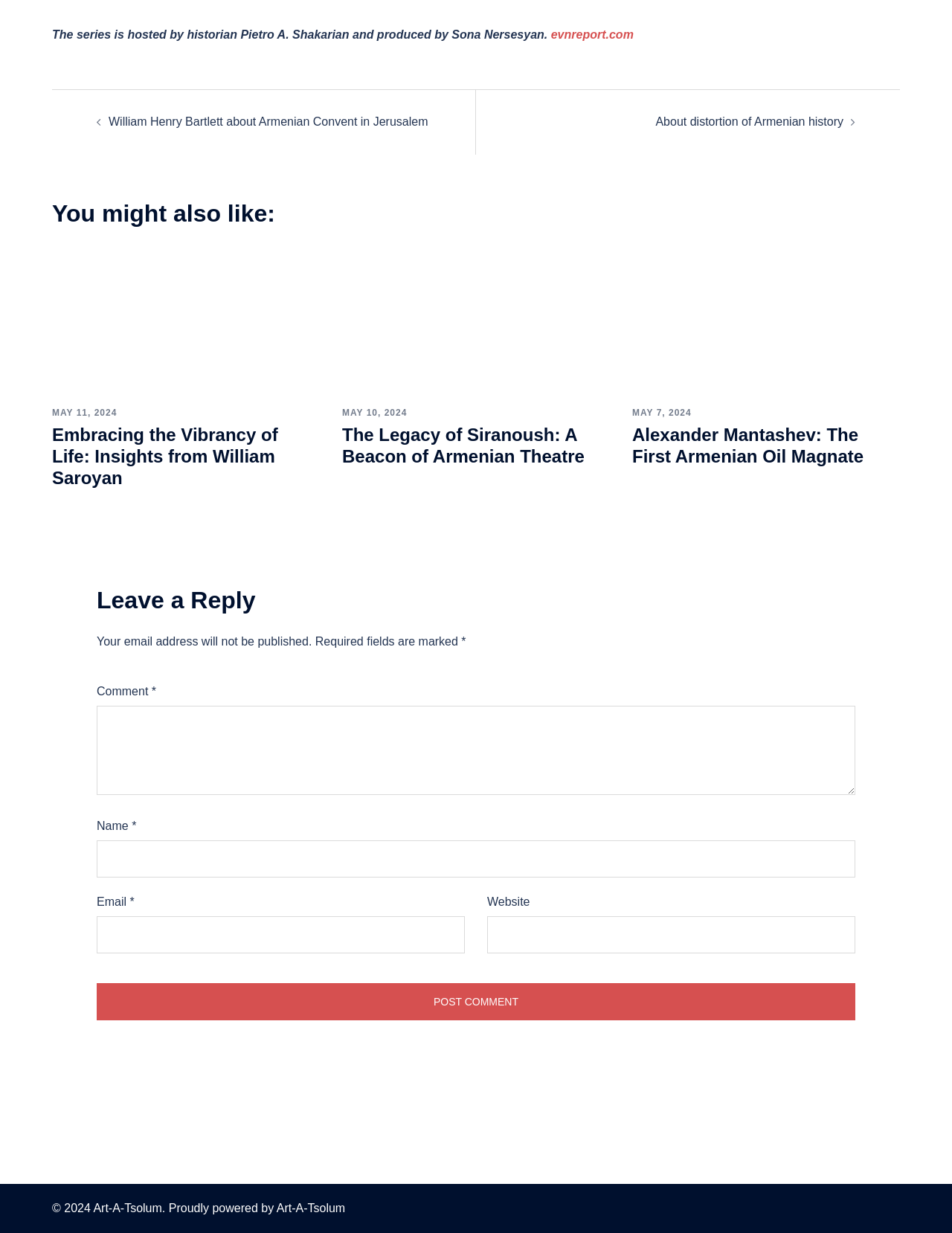Please answer the following query using a single word or phrase: 
What is the purpose of the textbox labeled 'Email *'?

To enter email address